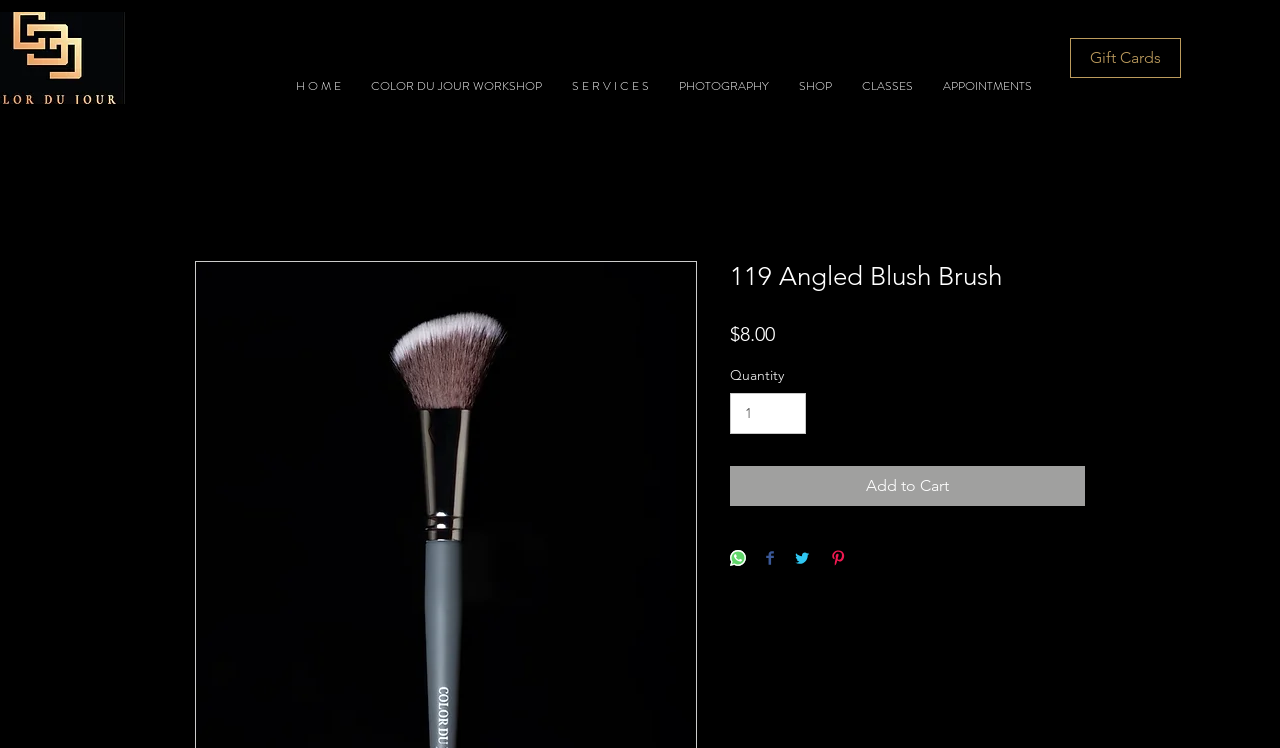Using details from the image, please answer the following question comprehensively:
What is the minimum quantity of the angled blush brush that can be purchased?

I found the minimum quantity of the angled blush brush that can be purchased by looking at the spinbutton element labeled 'Quantity' which has a valuemin of 1.